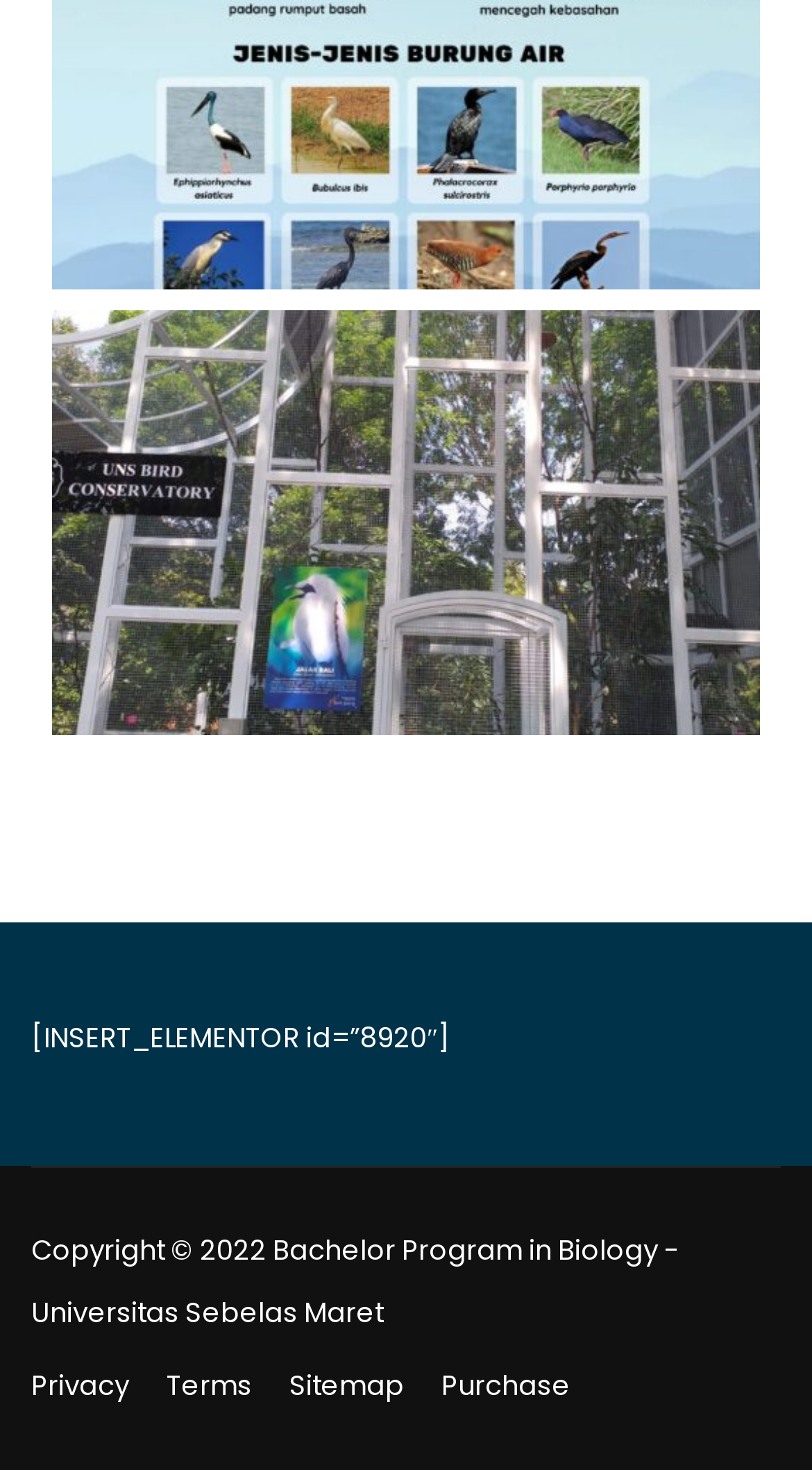Give a one-word or short-phrase answer to the following question: 
What is the name of the program?

Bachelor Program in Biology